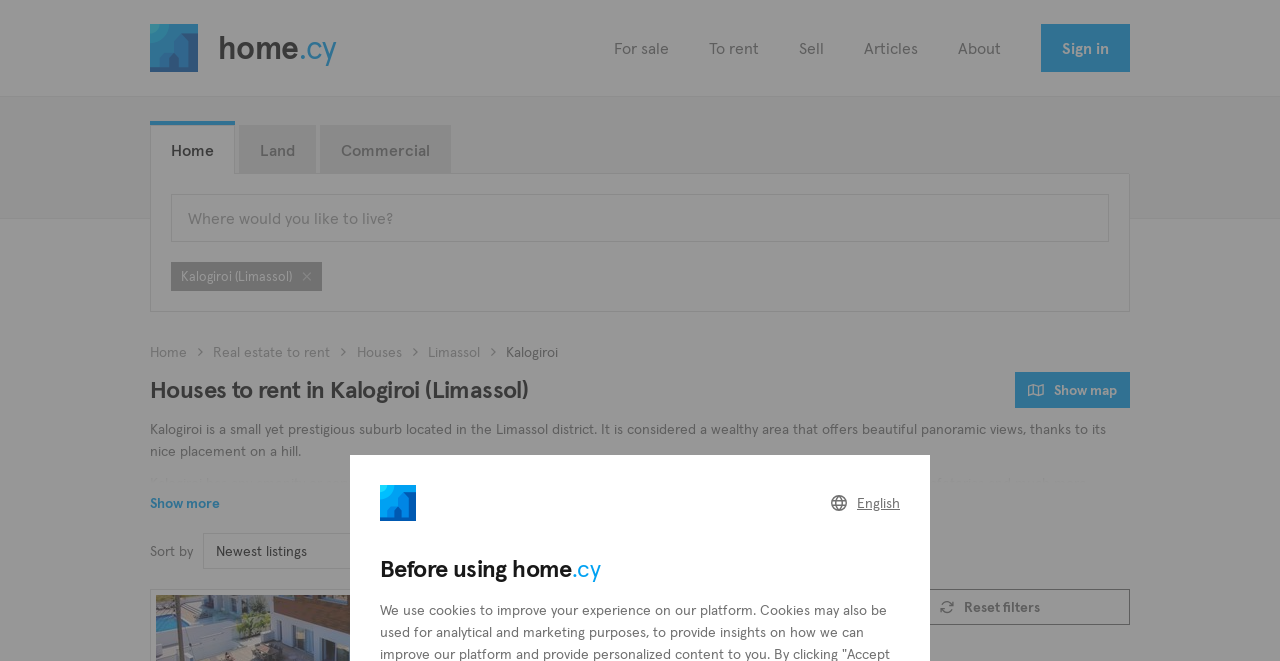Describe in detail what you see on the webpage.

The webpage is a real estate platform in Cyprus, specifically showcasing houses to rent in Kalogiroi, Limassol. At the top left, there is a logo with a link to the homepage, accompanied by an image. Below this, there are several links to different sections of the website, including "For sale", "To rent", "Sell", "Articles", and "About". On the top right, there is a "Sign in" button.

Below the top navigation, there is a search bar with a placeholder text "Where would you like to live?" and a default location set to "Kalogiroi (Limassol)". On the left side, there are links to refine the search, including "Home", "Land", "Commercial", and more.

The main content area has a heading "Houses to rent in Kalogiroi (Limassol)" and a button to "Show map". Below this, there are three paragraphs of text describing Kalogiroi, its amenities, and the real estate market in the area. There is also a button to "Show more" and a section to sort the listings by different criteria.

Further down, there is a listing with a price of "€5,000 per month" and a button to "Reset filters". On the right side, there is an image and a button to switch the language to English. At the bottom, there is a heading "Before using home.cy" and some additional text.

Throughout the page, there are several buttons, links, and images, making it easy to navigate and find the desired information.